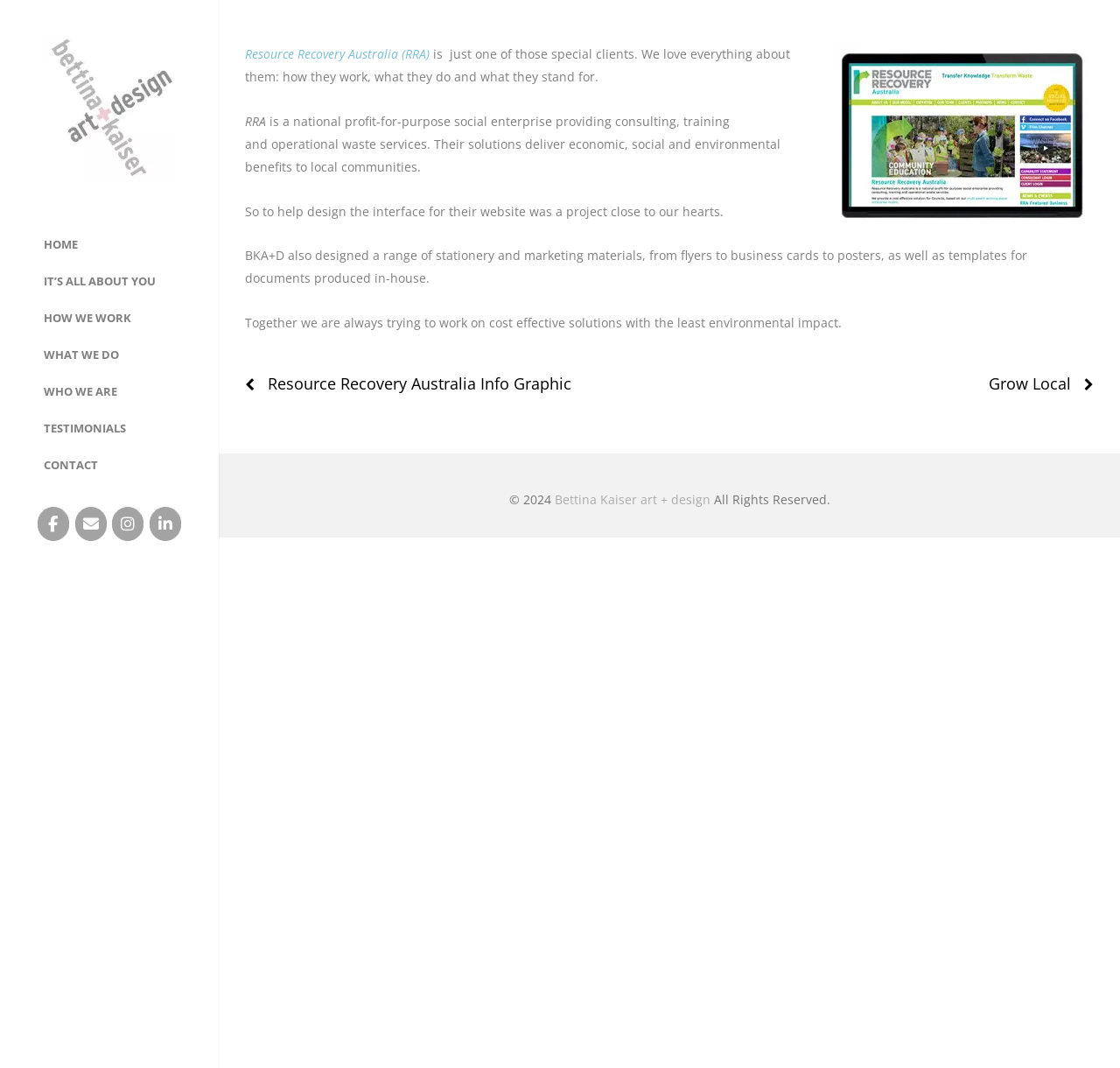Provide a short answer to the following question with just one word or phrase: What type of design did BKA+D create for Resource Recovery Australia?

stationery and marketing materials